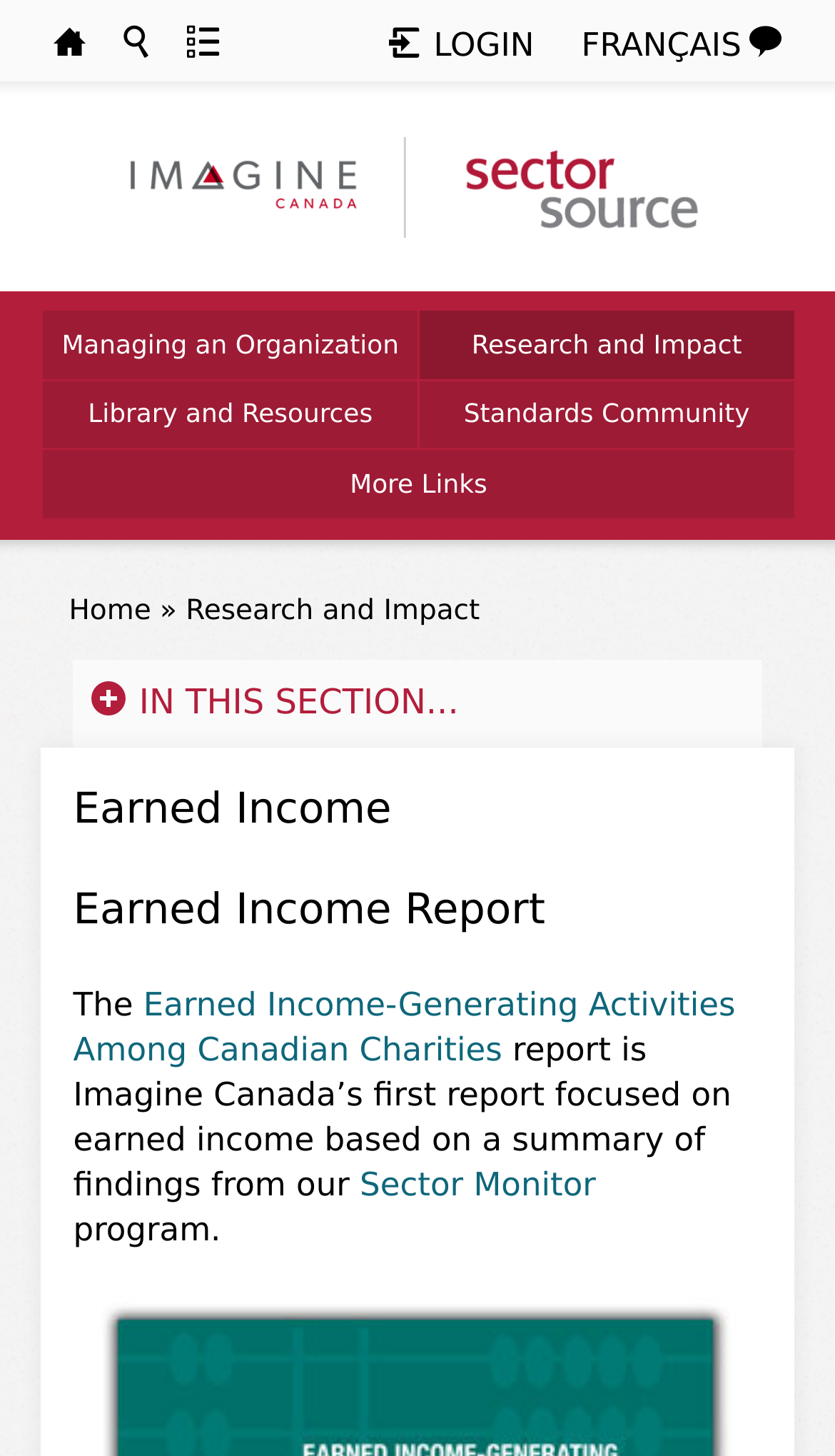Please find the bounding box coordinates of the element that you should click to achieve the following instruction: "Read the 'Earned Income Report'". The coordinates should be presented as four float numbers between 0 and 1: [left, top, right, bottom].

[0.088, 0.605, 0.912, 0.646]